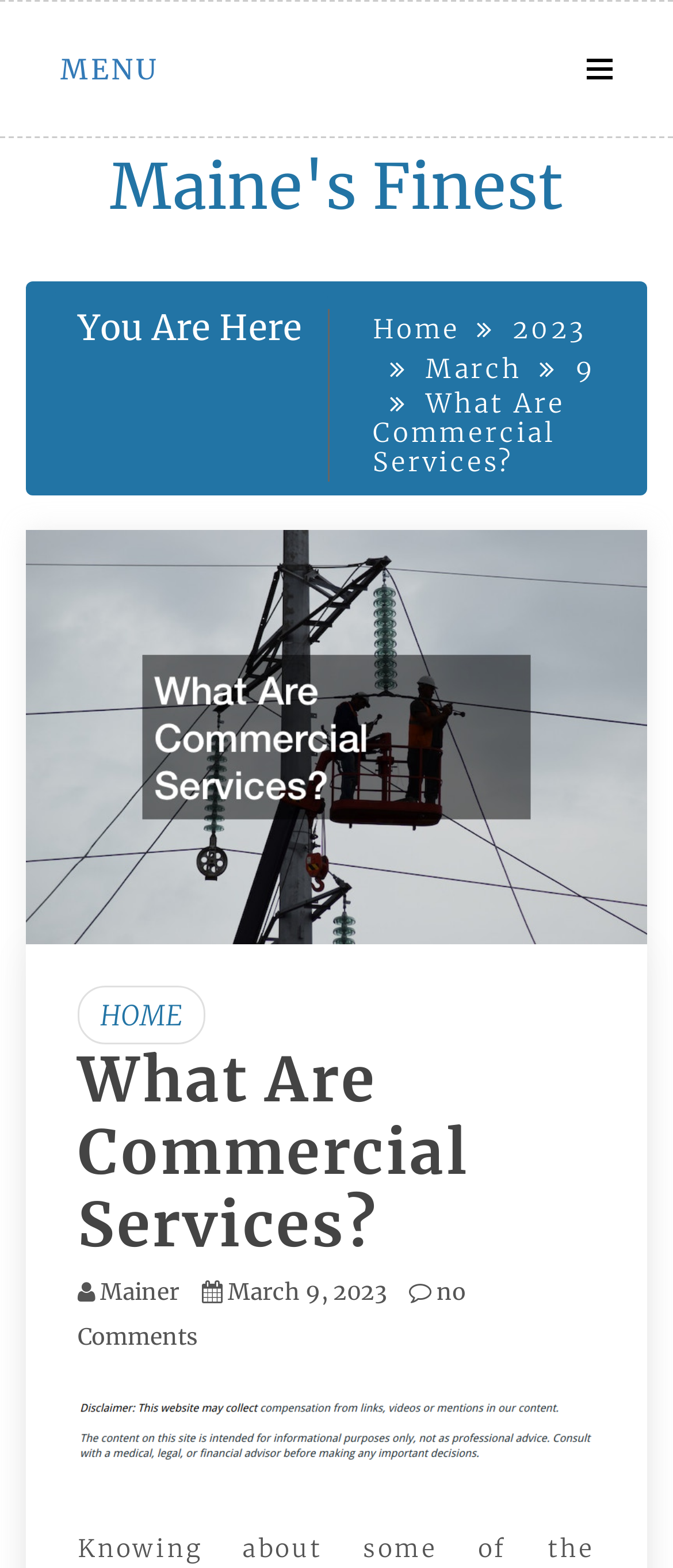Please locate the bounding box coordinates of the element that needs to be clicked to achieve the following instruction: "Go to Home page". The coordinates should be four float numbers between 0 and 1, i.e., [left, top, right, bottom].

[0.554, 0.199, 0.683, 0.22]